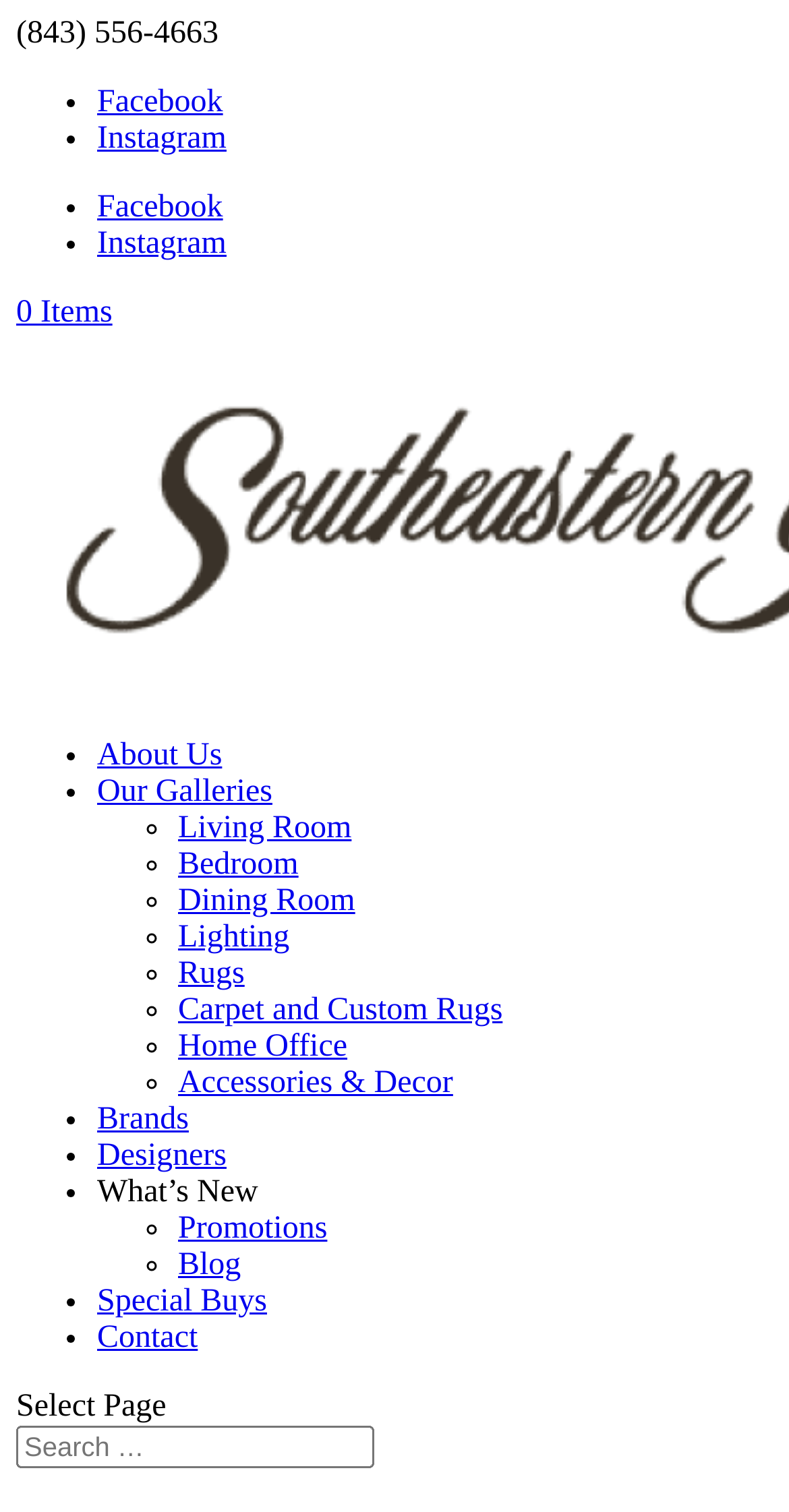Locate the bounding box coordinates of the clickable part needed for the task: "Explore Living Room".

[0.226, 0.536, 0.446, 0.559]